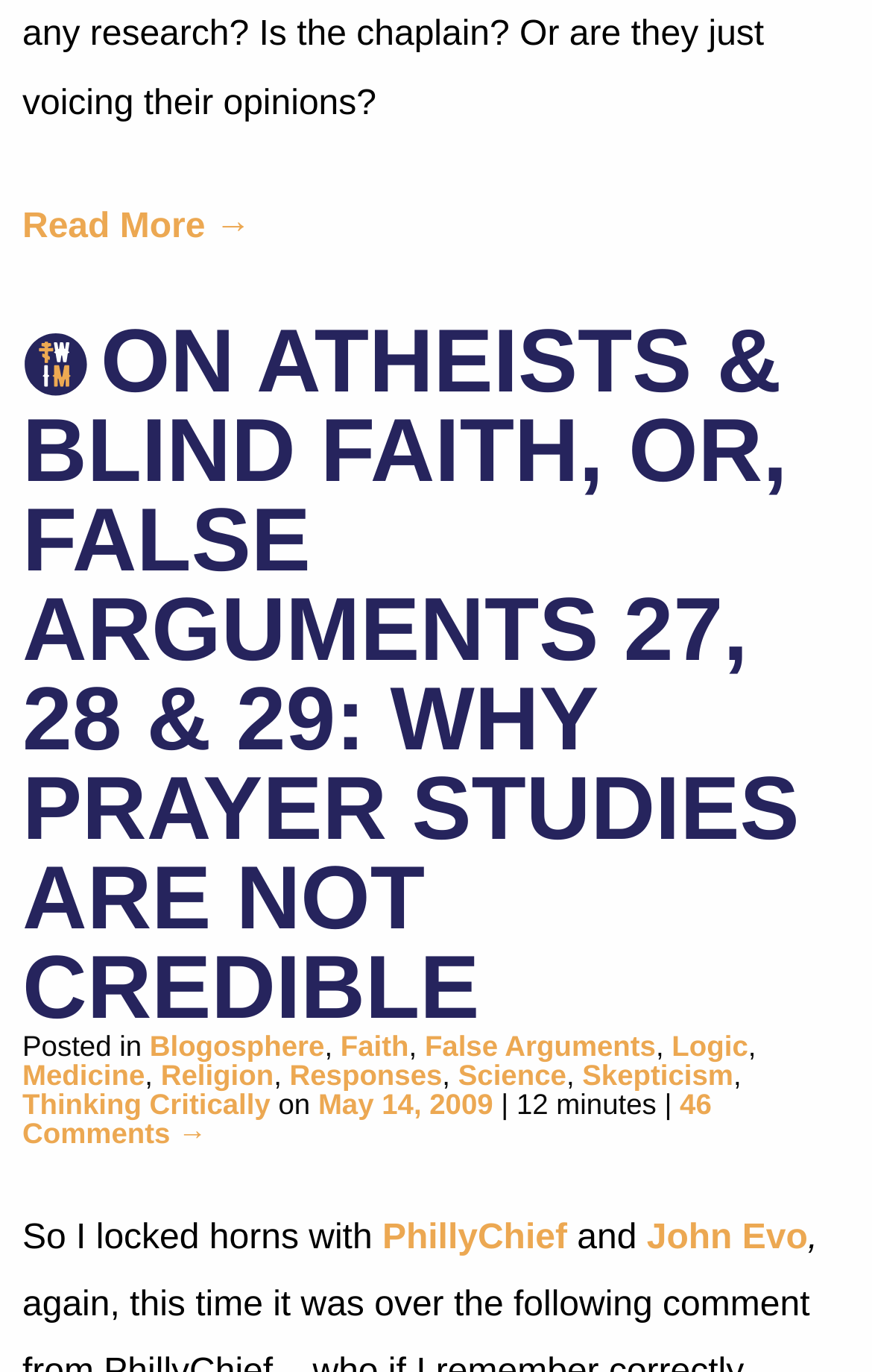Please identify the bounding box coordinates of the region to click in order to complete the task: "Visit the Blogosphere category". The coordinates must be four float numbers between 0 and 1, specified as [left, top, right, bottom].

[0.172, 0.751, 0.372, 0.775]